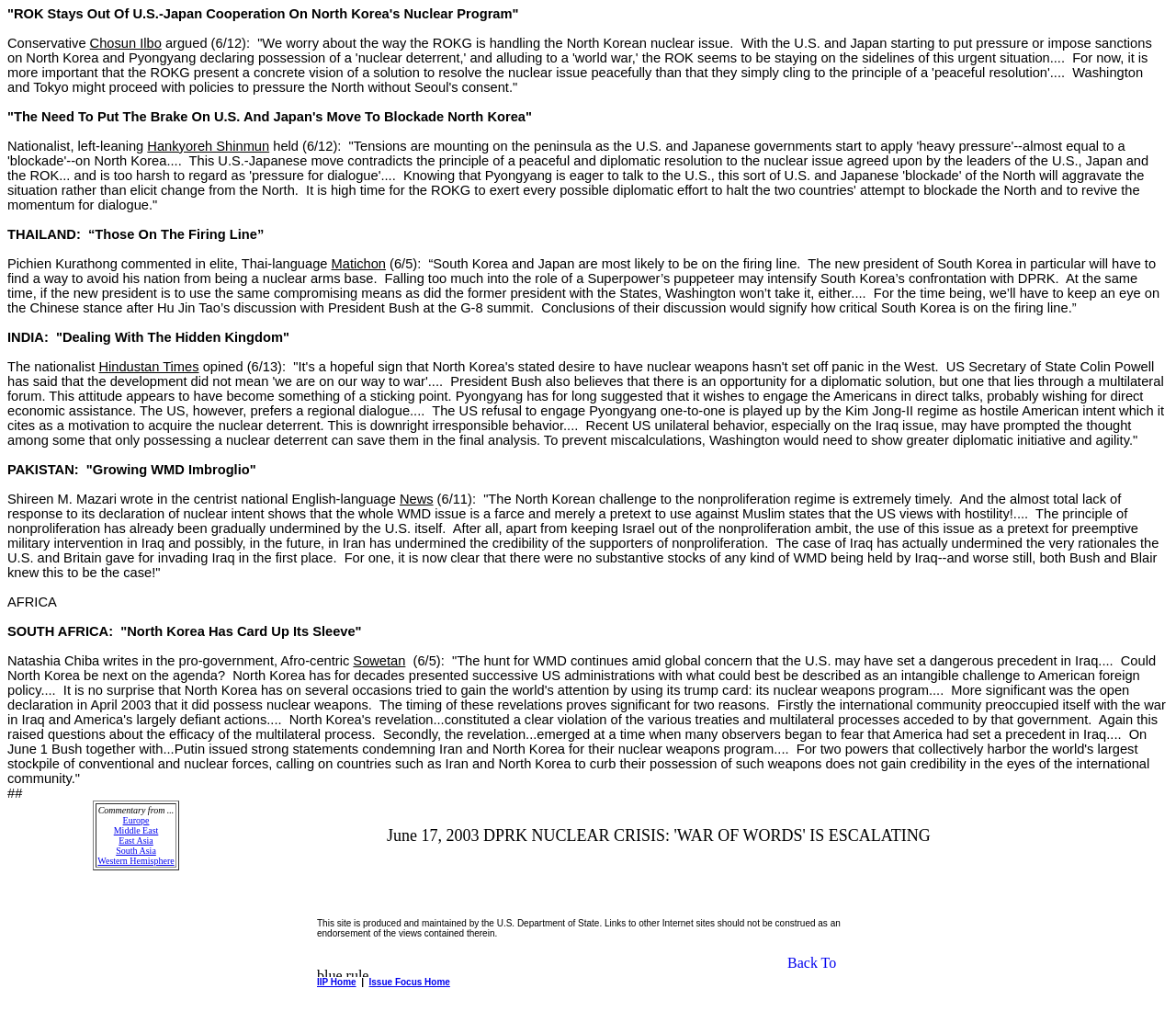Answer the question in one word or a short phrase:
What is the topic of the article?

North Korea's nuclear program